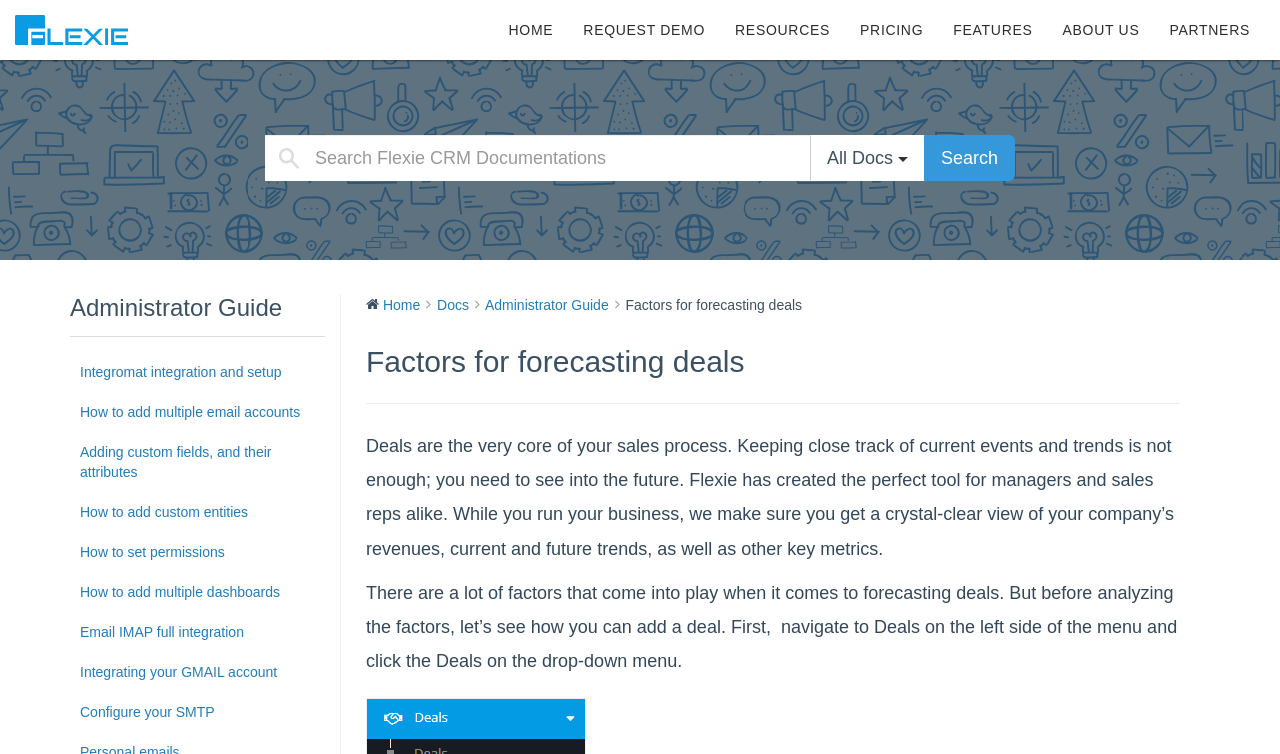Determine the coordinates of the bounding box that should be clicked to complete the instruction: "Click Integromat integration and setup". The coordinates should be represented by four float numbers between 0 and 1: [left, top, right, bottom].

[0.055, 0.467, 0.254, 0.52]